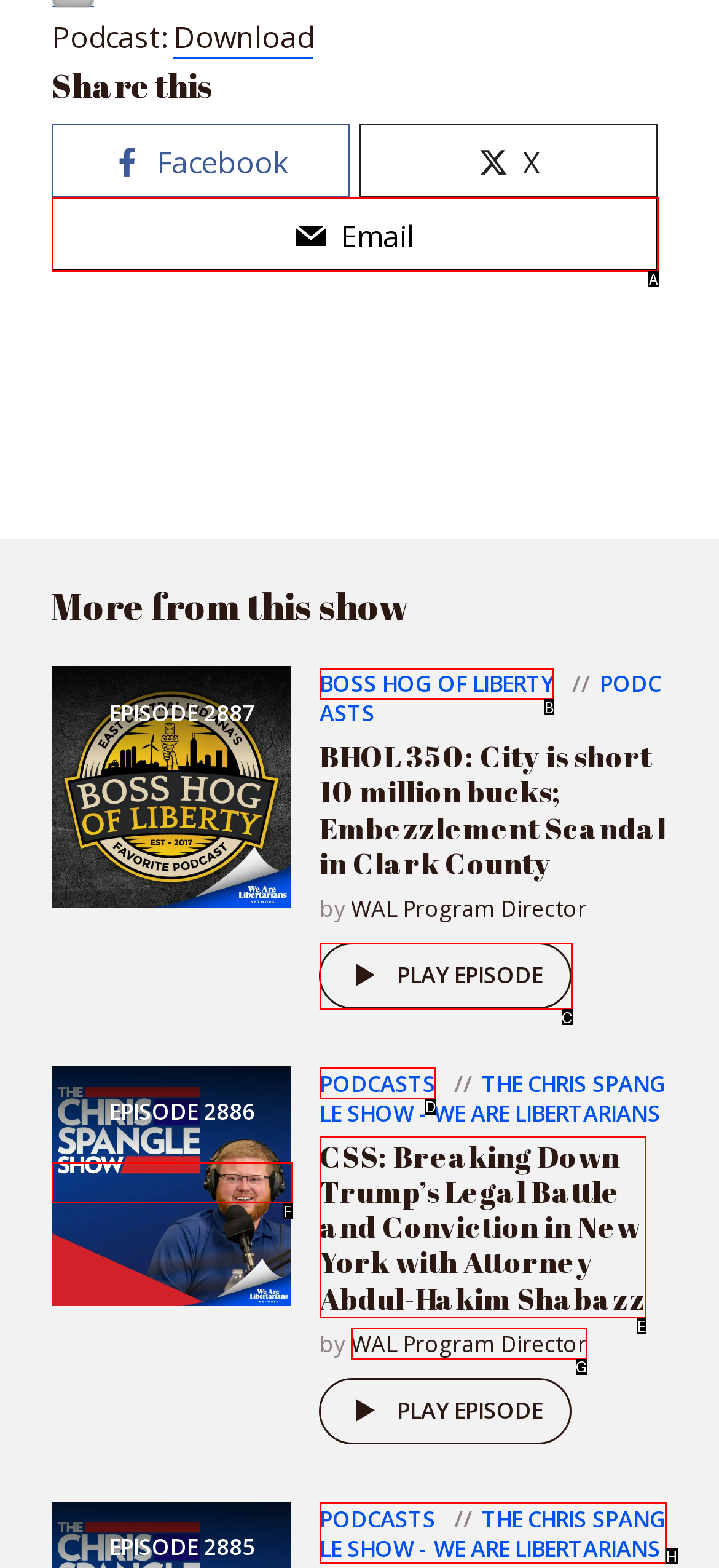Choose the option that best matches the element: Boss Hog of Liberty
Respond with the letter of the correct option.

B